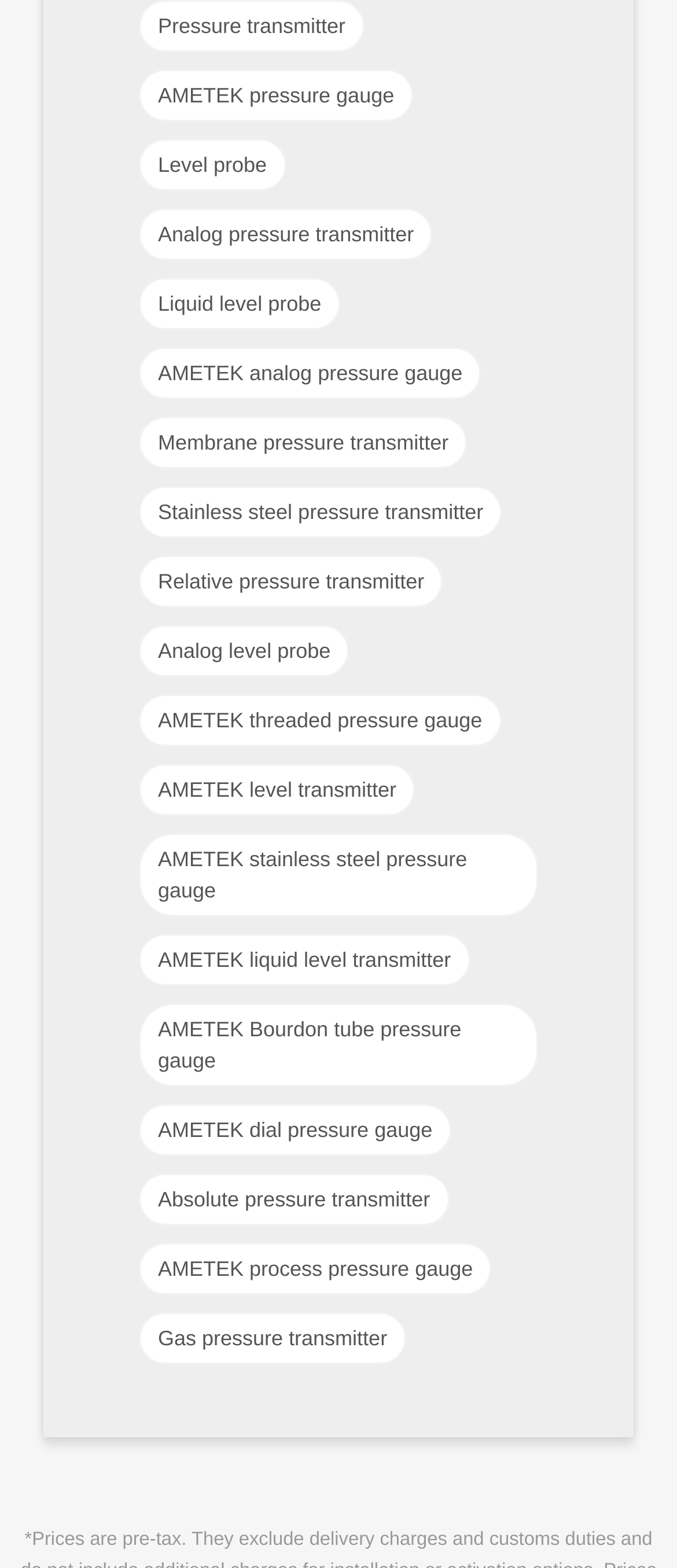How many products have 'AMETEK' in their name?
Please provide a comprehensive answer to the question based on the webpage screenshot.

By carefully examining the links on the webpage, I counted 9 products that have 'AMETEK' in their name, including AMETEK pressure gauge, AMETEK analog pressure gauge, AMETEK threaded pressure gauge, AMETEK stainless steel pressure gauge, AMETEK Bourdon tube pressure gauge, AMETEK dial pressure gauge, AMETEK process pressure gauge, AMETEK level transmitter, and AMETEK liquid level transmitter.